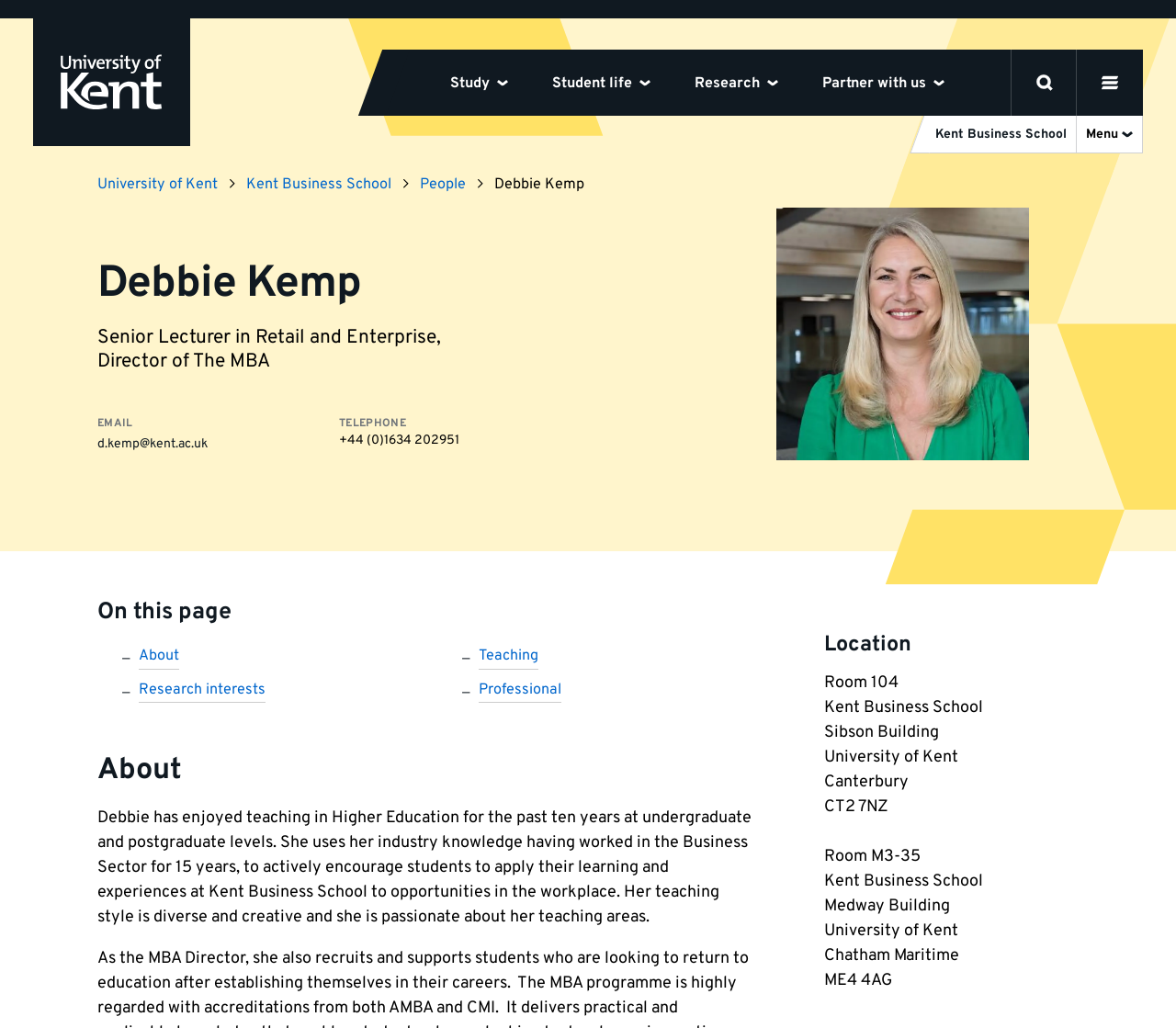Please identify the bounding box coordinates of the element that needs to be clicked to execute the following command: "Search for something". Provide the bounding box using four float numbers between 0 and 1, formatted as [left, top, right, bottom].

[0.86, 0.048, 0.916, 0.112]